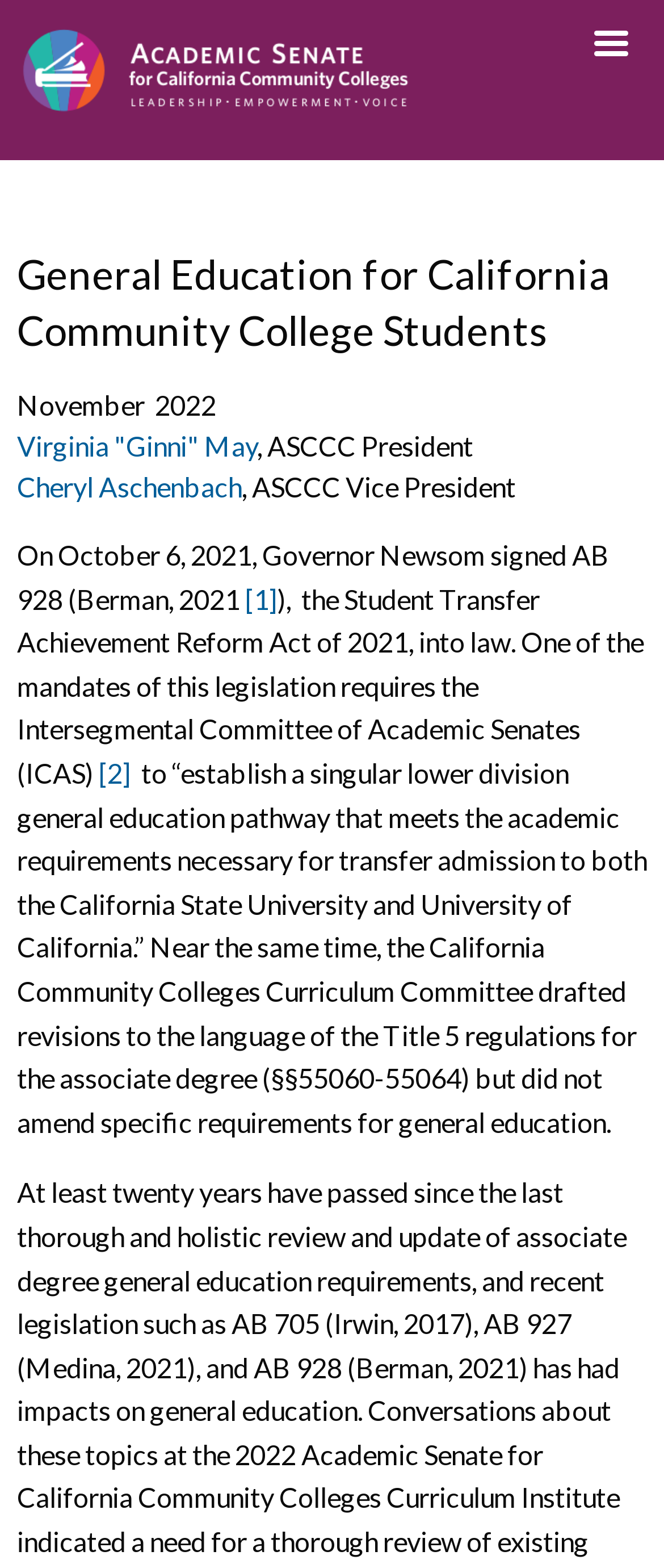Provide a single word or phrase answer to the question: 
What is the name of the legislation mentioned in the text?

Student Transfer Achievement Reform Act of 2021